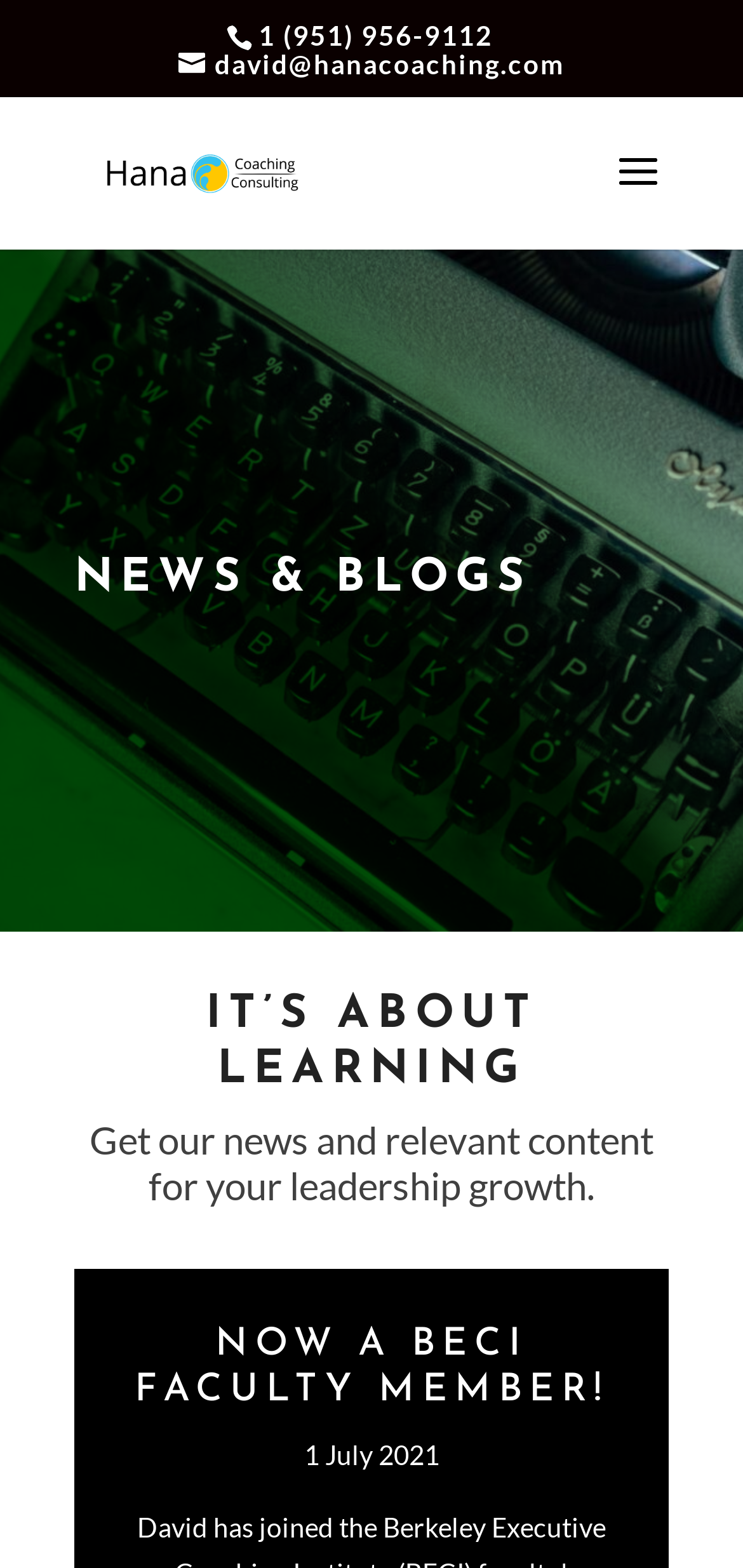Please answer the following question using a single word or phrase: What is the title of the first blog post?

NOW A BECI FACULTY MEMBER!